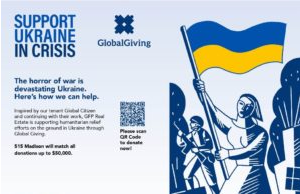Provide a thorough and detailed response to the question by examining the image: 
What does the person holding the Ukrainian flag symbolize?

The illustration of a person holding the Ukrainian flag in the image symbolizes resilience and support for Ukraine during the ongoing war. It represents the campaign's message of compassion and collective action in the face of adversity.